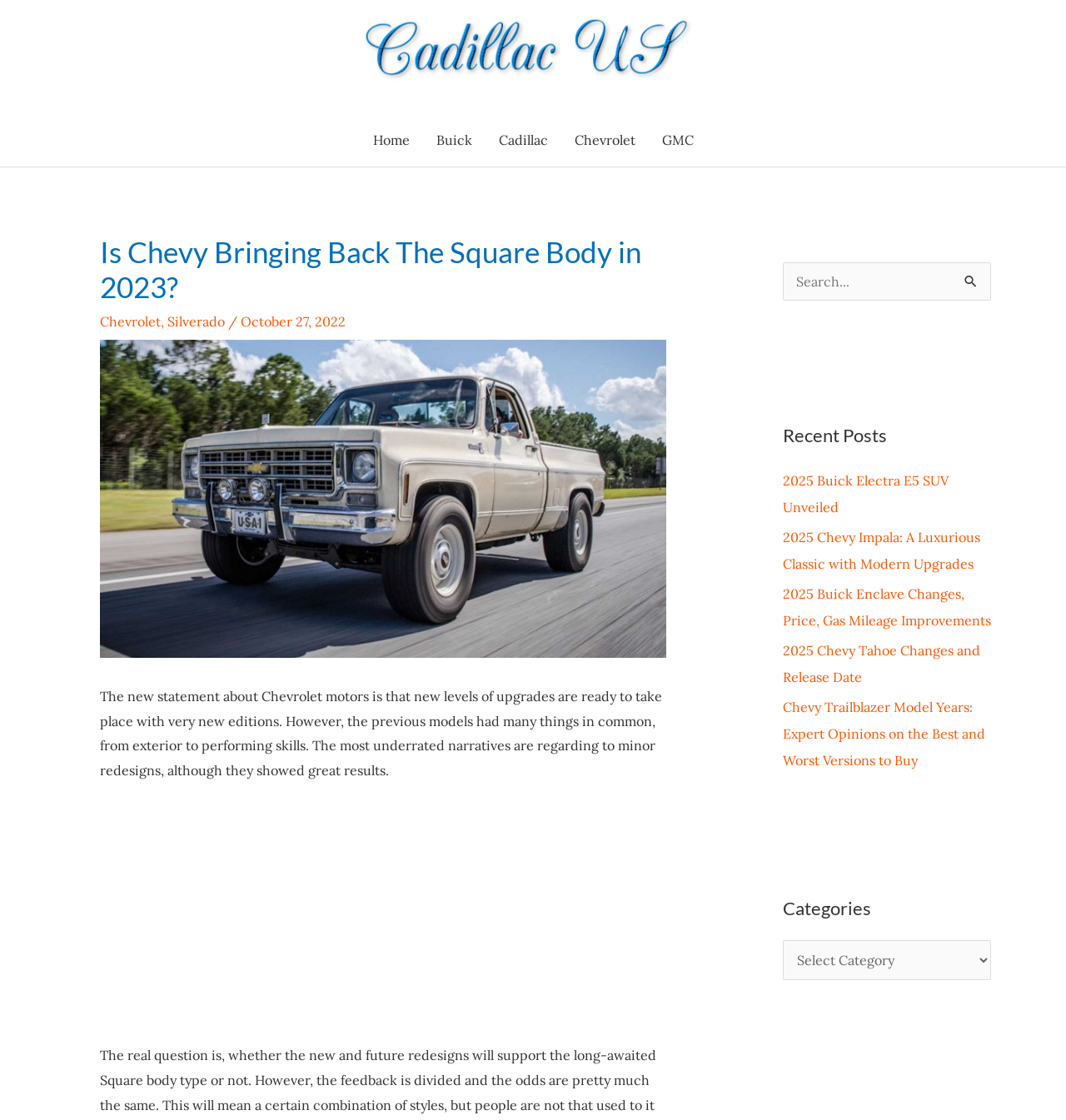Locate the bounding box of the user interface element based on this description: "Laurie Gold’s Favorite Comic Novel(s)".

None